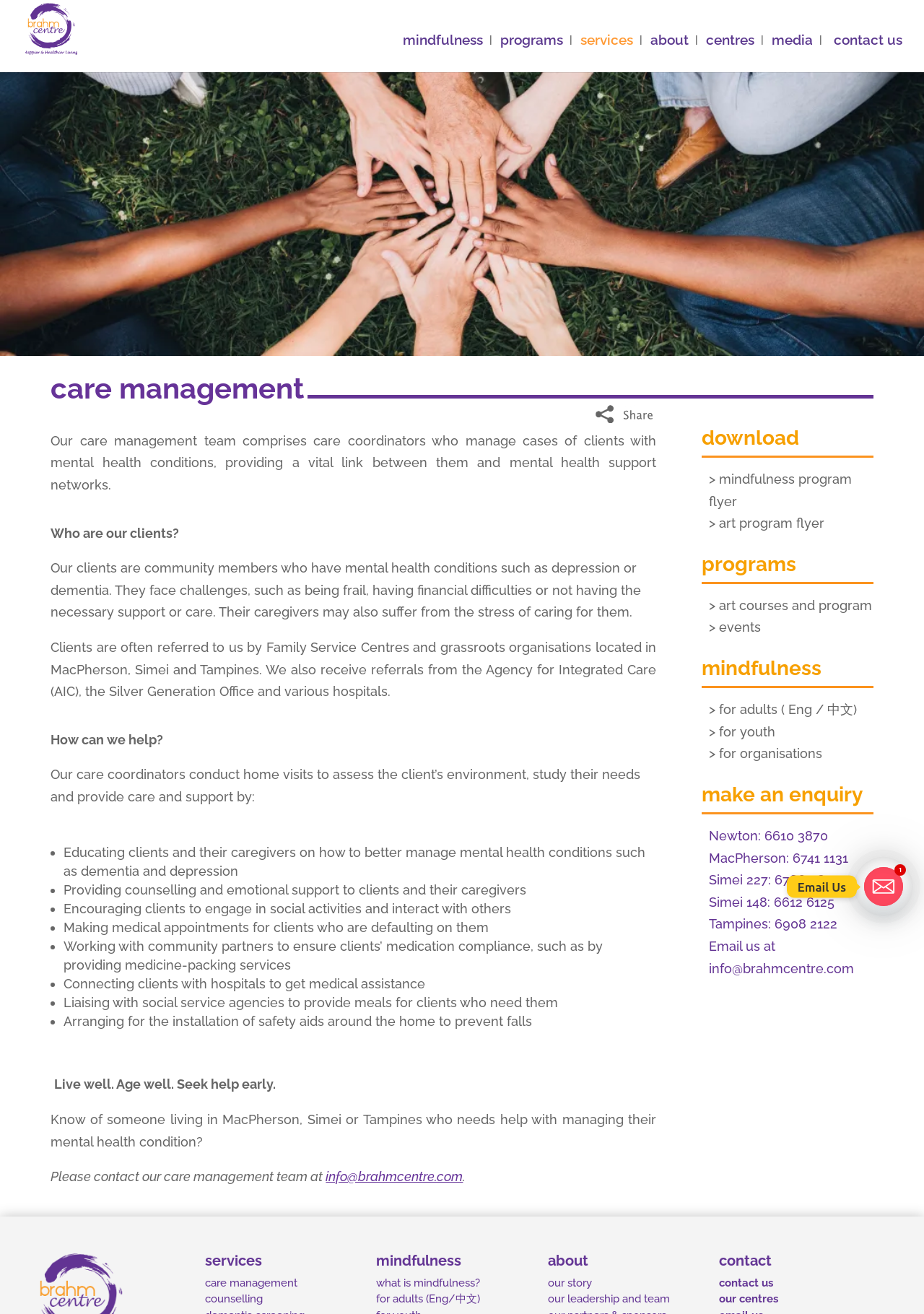What is the purpose of the care coordinators?
Please use the image to provide an in-depth answer to the question.

According to the webpage, the care coordinators conduct home visits to assess the client's environment, study their needs, and provide care and support by educating clients and their caregivers, providing counselling and emotional support, and more.